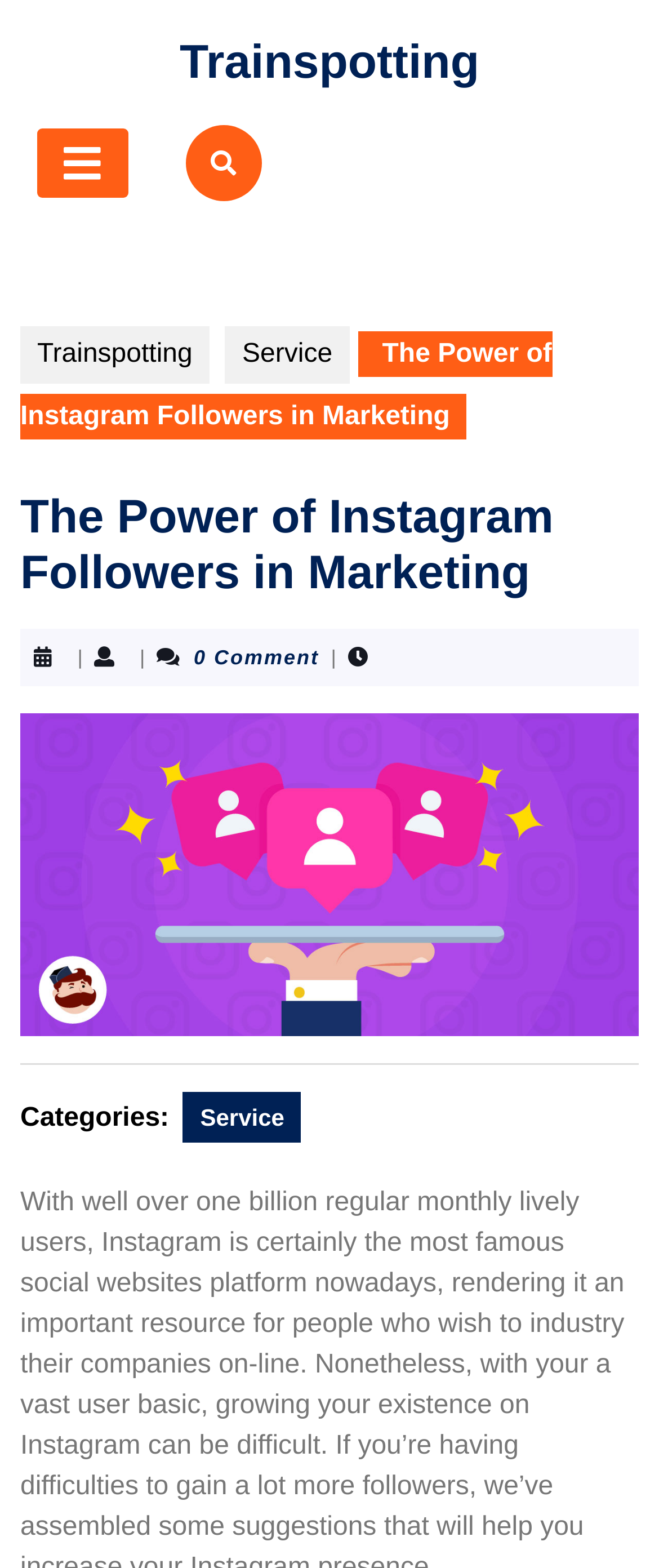Determine the bounding box coordinates for the HTML element mentioned in the following description: "Open Button". The coordinates should be a list of four floats ranging from 0 to 1, represented as [left, top, right, bottom].

[0.056, 0.082, 0.194, 0.126]